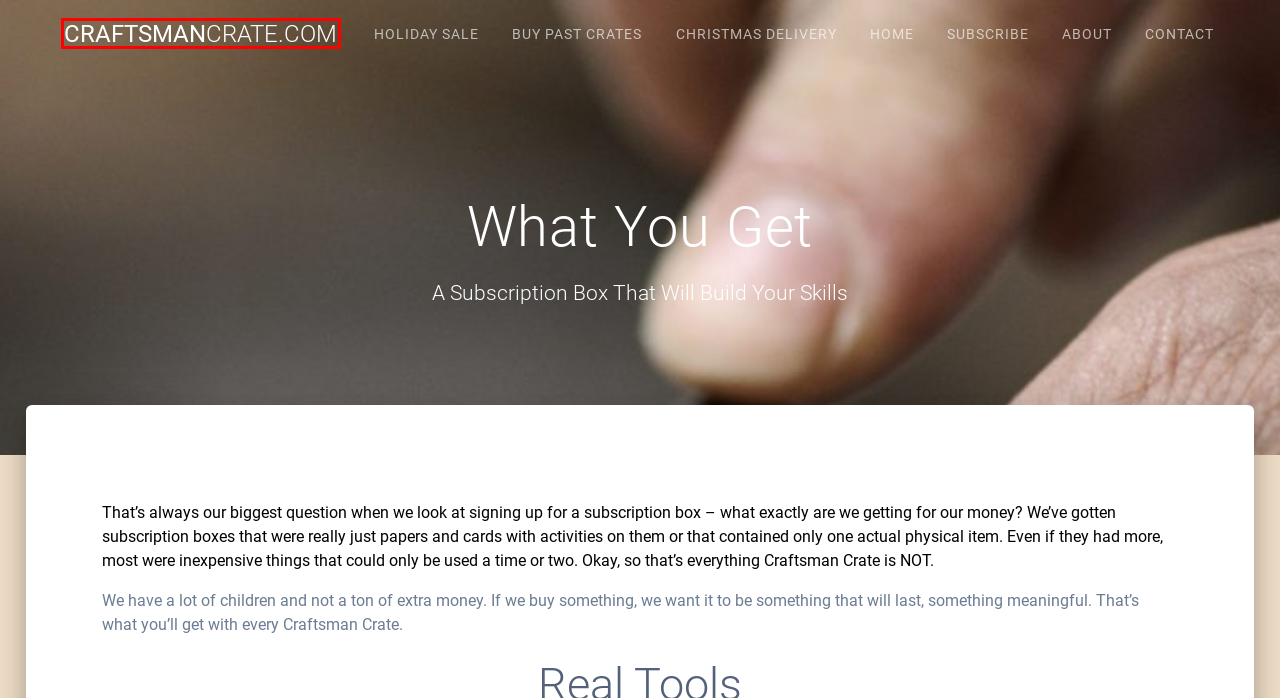Examine the screenshot of a webpage with a red bounding box around a UI element. Your task is to identify the webpage description that best corresponds to the new webpage after clicking the specified element. The given options are:
A. Raising Real Men »  » Product categories » Craftsman Crate Subscription Box and Past Crates
B. CraftsmanCrate.com – A Subscription Box That Will Build Your Skills
C. Christmas Delivery – CraftsmanCrate.com
D. Raising Real Men »  » Welcome to our Retro Sale!
E. How It Works – CraftsmanCrate.com
F. Raising Real Men »  » Craftsman Crate Subscription Box (Shipping Included)
G. About – CraftsmanCrate.com
H. Contact – CraftsmanCrate.com

B